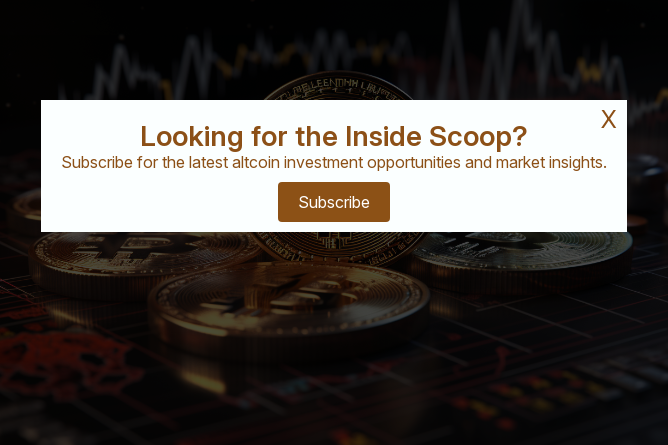Offer a detailed narrative of the scene shown in the image.

The image features a visually striking and informative pop-up overlay on a background of shimmering cryptocurrencies, primarily Bitcoin, with graphical elements that suggest market trends. The central focus of the pop-up is a bold call-to-action titled "Looking for the Inside Scoop?" This attention-grabbing heading invites viewers to engage with content related to altcoin investment opportunities and market insights. Below this, a concise message encourages subscription for the latest updates and insights, paired with a prominent "Subscribe" button to facilitate user participation. The combination of compelling visuals and strategic messaging effectively caters to cryptocurrency enthusiasts seeking to enhance their investment knowledge.